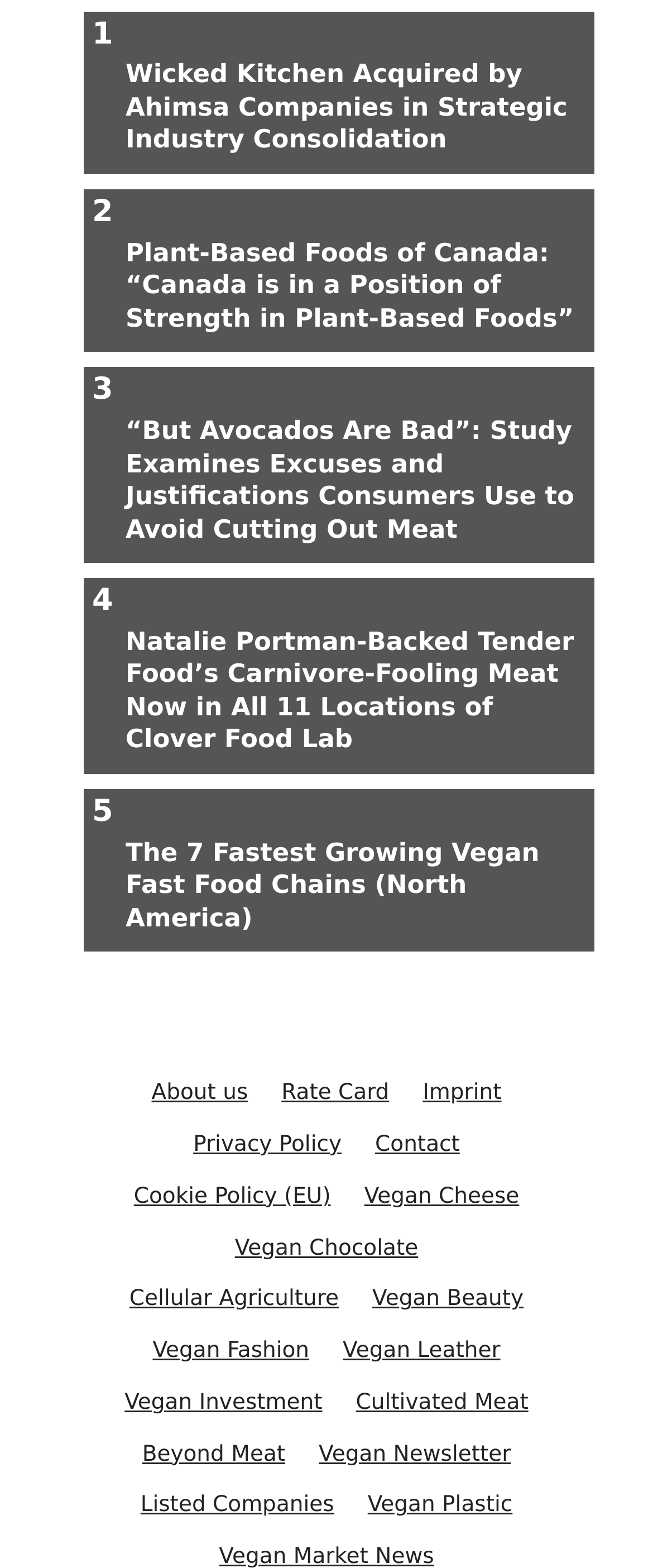Please locate the clickable area by providing the bounding box coordinates to follow this instruction: "Learn about Tender Food's meat alternatives".

[0.141, 0.389, 0.91, 0.493]